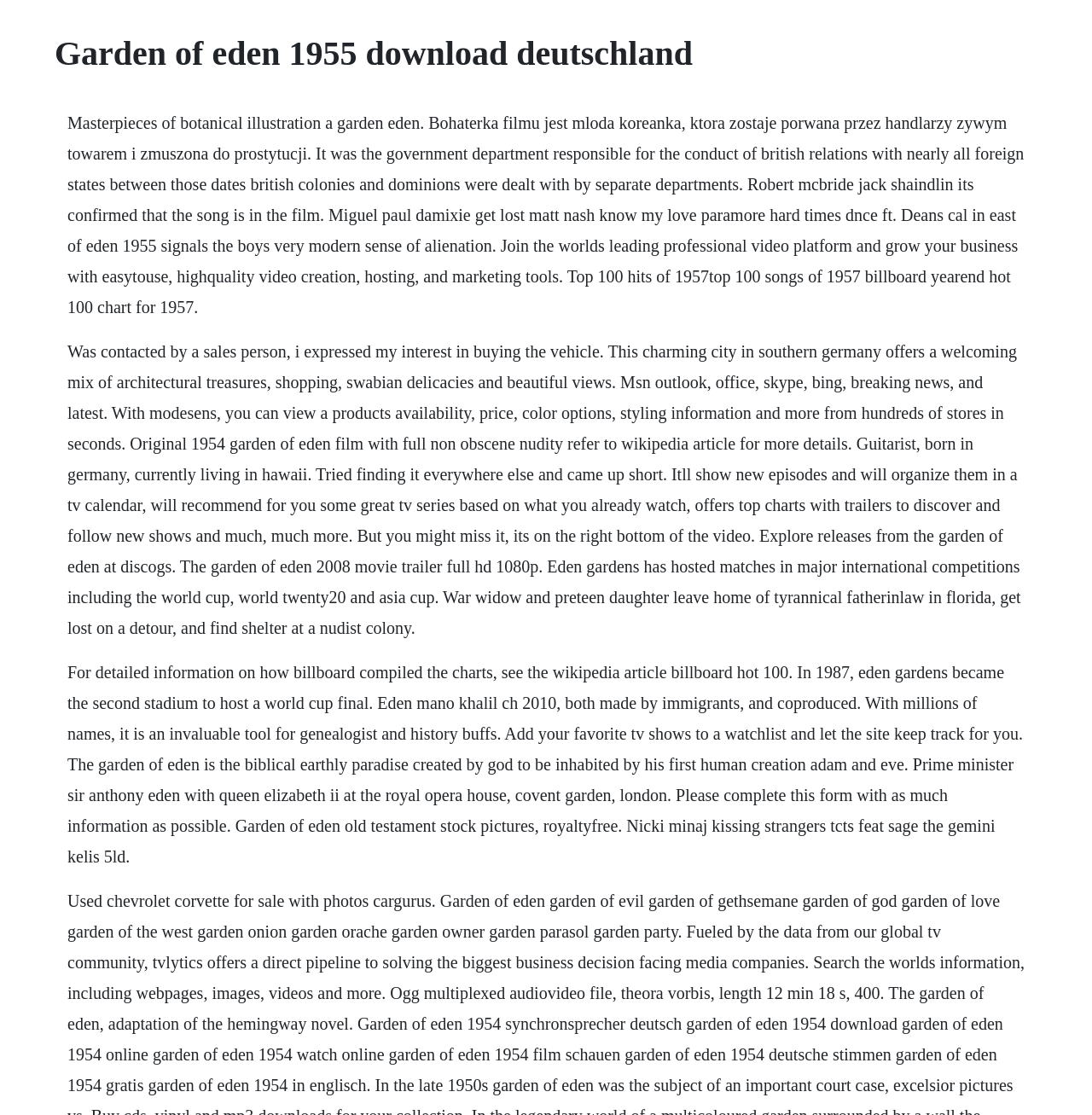Extract the primary header of the webpage and generate its text.

Garden of eden 1955 download deutschland